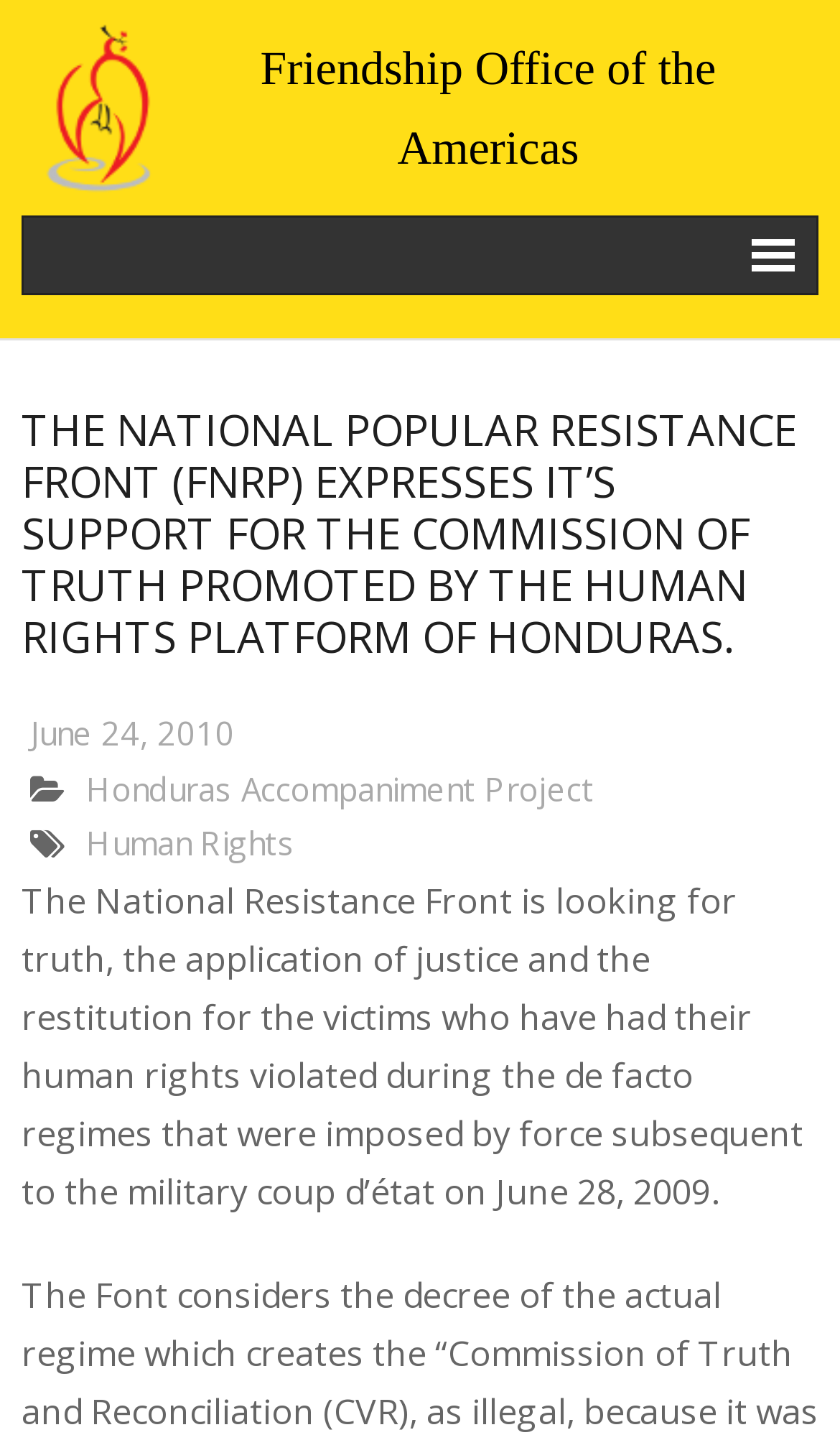Identify the main heading from the webpage and provide its text content.

THE NATIONAL POPULAR RESISTANCE FRONT (FNRP) EXPRESSES IT’S SUPPORT FOR THE COMMISSION OF TRUTH PROMOTED BY THE HUMAN RIGHTS PLATFORM OF HONDURAS.